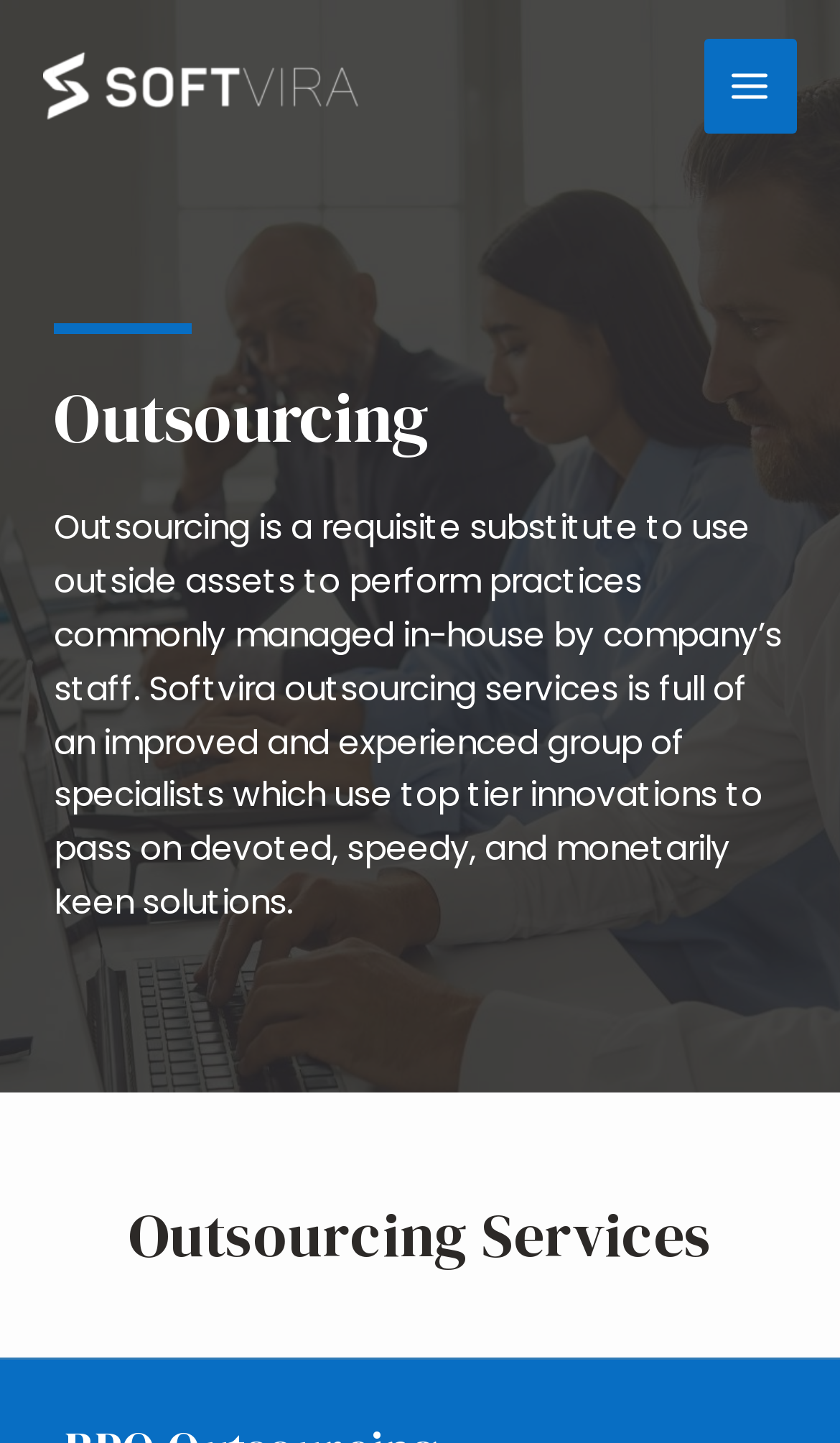What is the main topic of this webpage?
From the image, respond with a single word or phrase.

Outsourcing Services